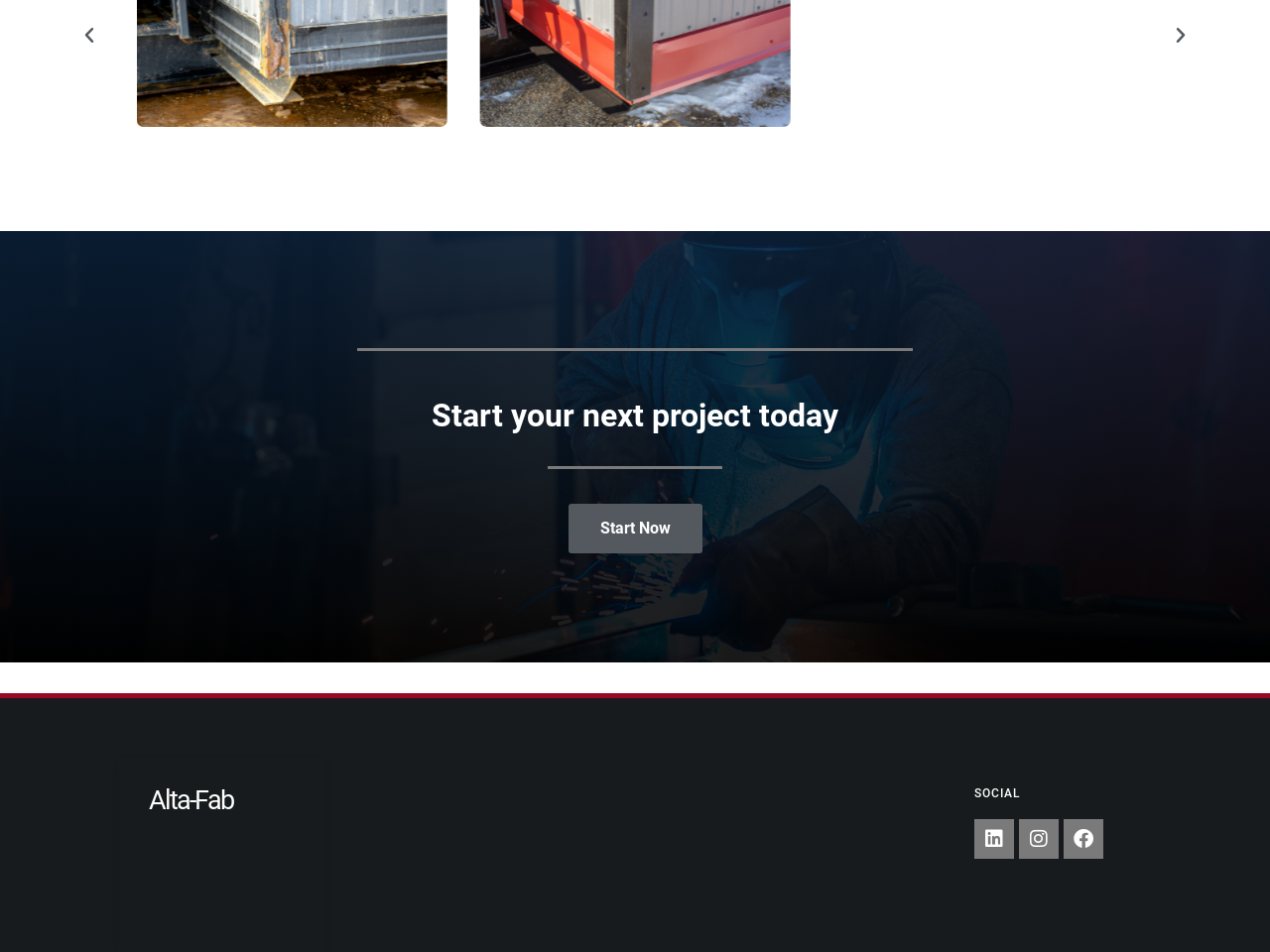What types of facilities are offered?
Look at the image and respond to the question as thoroughly as possible.

The webpage mentions various types of facilities offered, including sleepers, drilling and command centers, commercial kitchens, dormitories, offices, fitness trailers, and more, which cater to different needs in remote work environments.